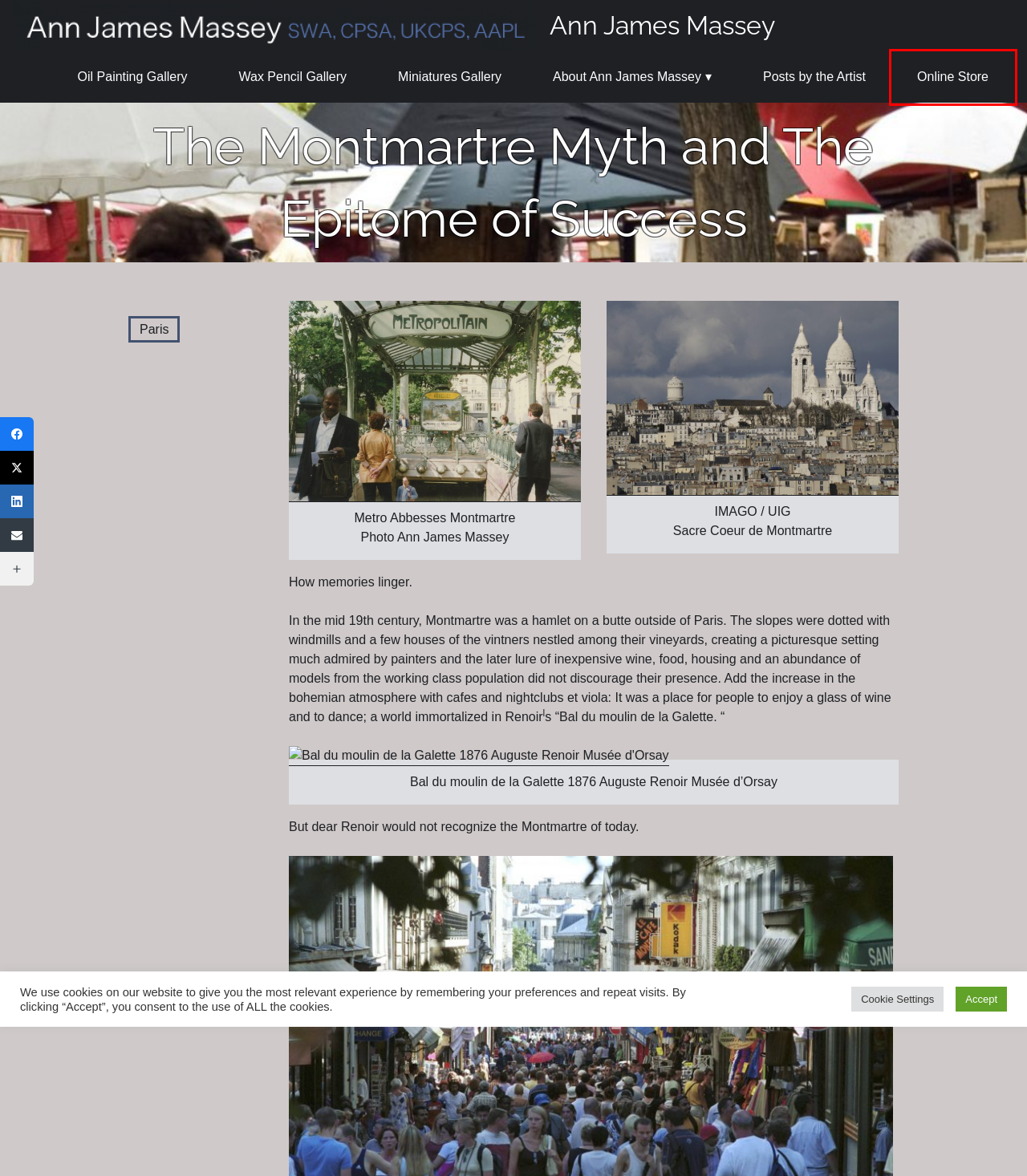A screenshot of a webpage is given with a red bounding box around a UI element. Choose the description that best matches the new webpage shown after clicking the element within the red bounding box. Here are the candidates:
A. Online Store - Ann James Massey
B. Wax Pencil Gallery - Ann James Massey
C. Ann James Massey, SWA, CPSA. UKCPS, AAPL - Ann James Massey
D. About Ann James Massey - Ann James Massey
E. Oil Painting Gallery - Ann James Massey
F. Paris Archives - Ann James Massey
G. Posts by the Artist - Ann James Massey
H. Miniatures Gallery - Ann James Massey

A